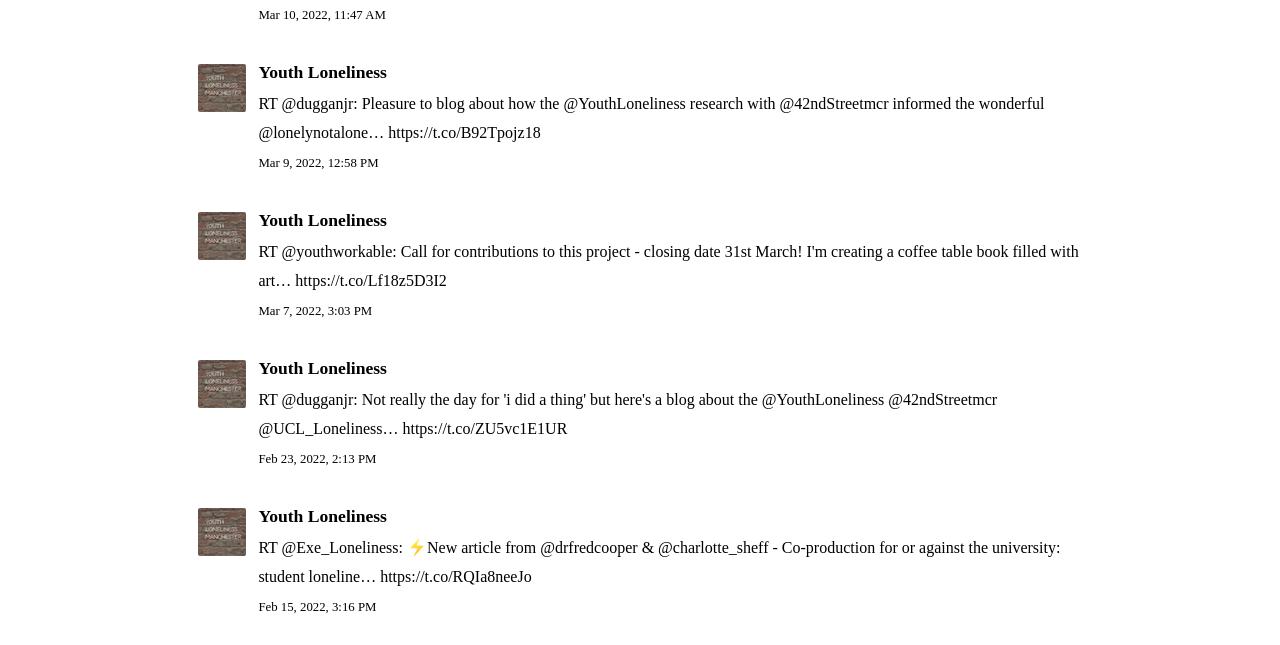What is the date of the first tweet?
Look at the image and respond with a one-word or short-phrase answer.

Mar 10, 2022, 11:47 AM